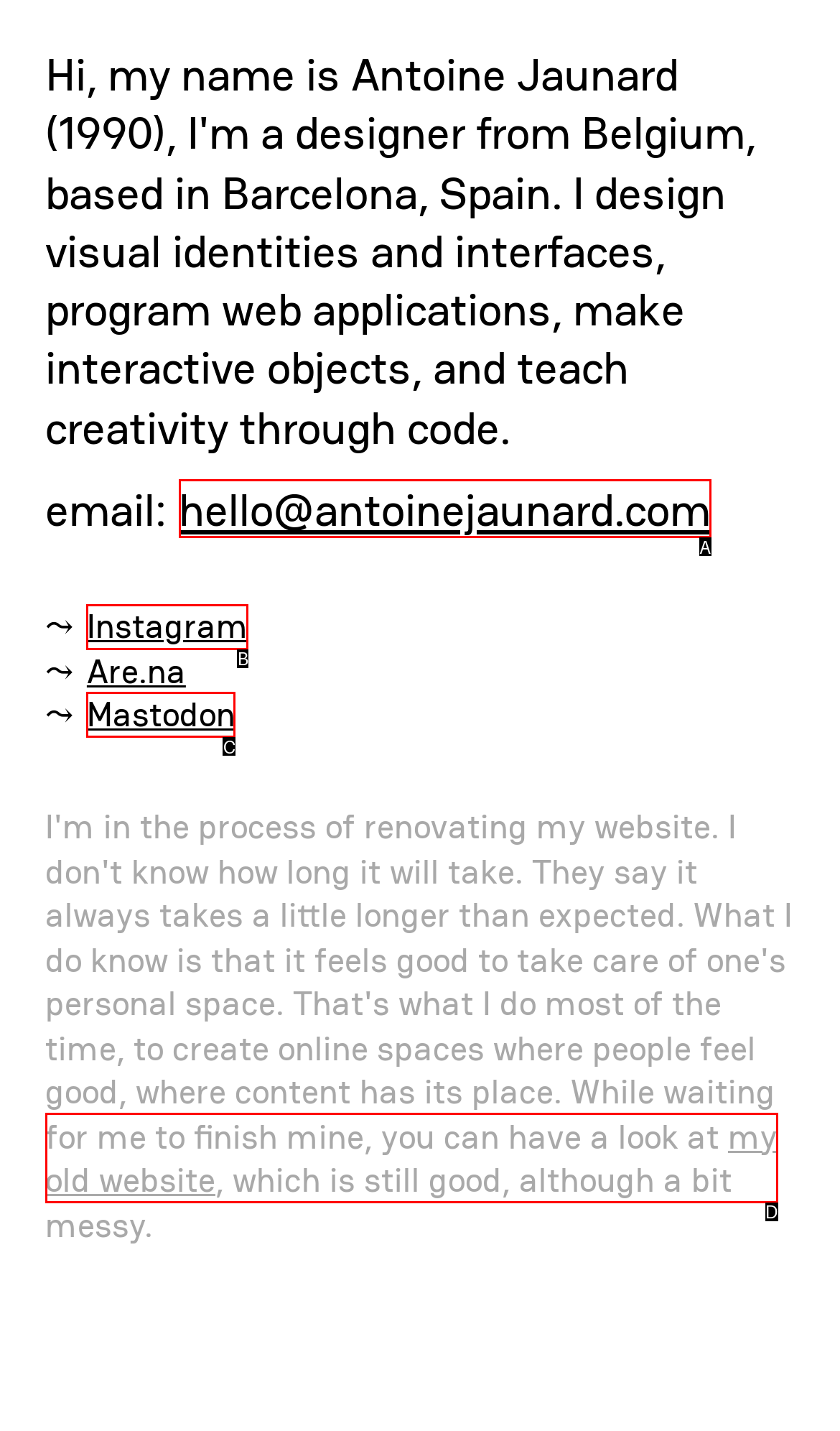Identify the HTML element that corresponds to the following description: Mastodon. Provide the letter of the correct option from the presented choices.

C